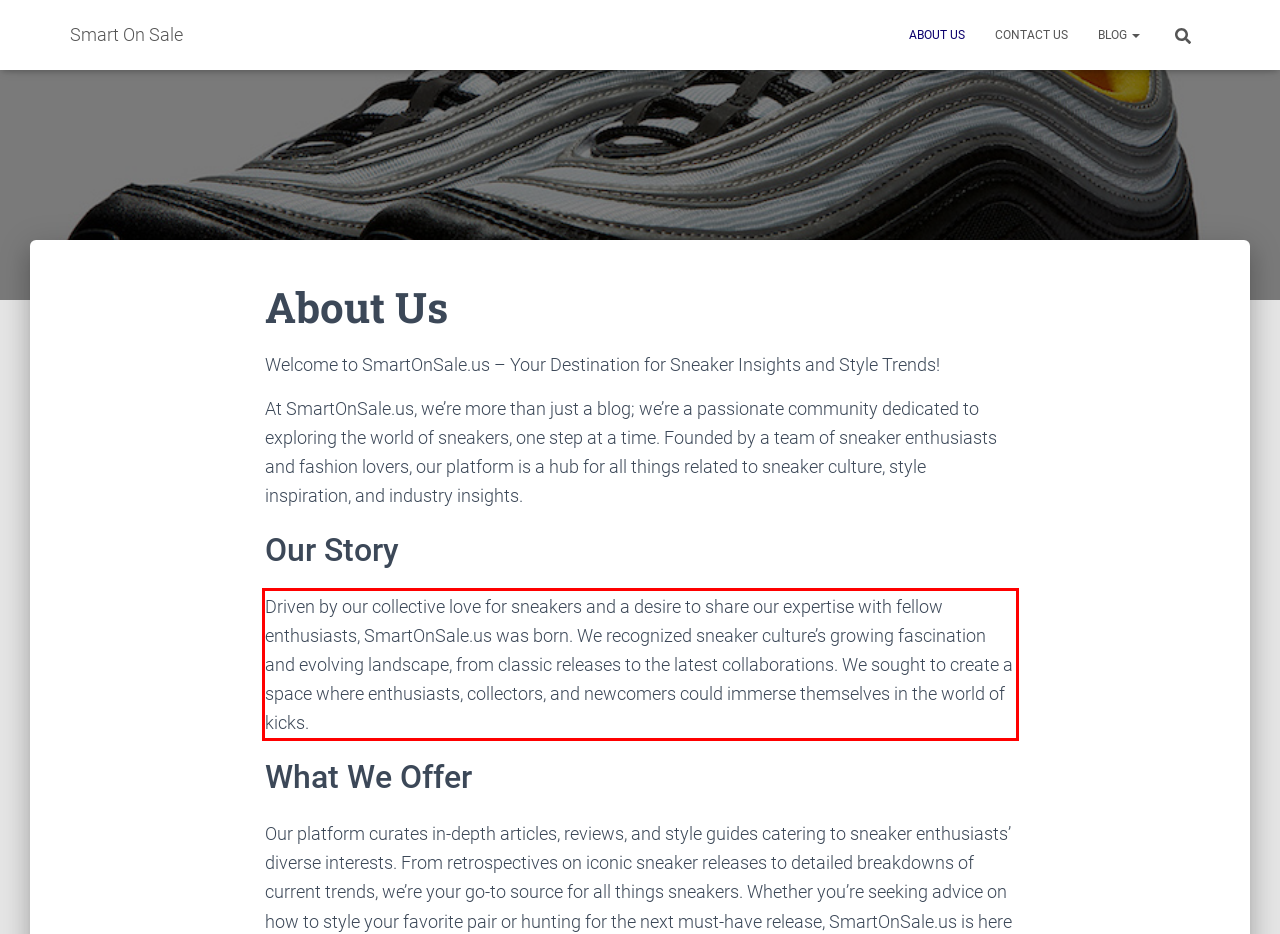Analyze the webpage screenshot and use OCR to recognize the text content in the red bounding box.

Driven by our collective love for sneakers and a desire to share our expertise with fellow enthusiasts, SmartOnSale.us was born. We recognized sneaker culture’s growing fascination and evolving landscape, from classic releases to the latest collaborations. We sought to create a space where enthusiasts, collectors, and newcomers could immerse themselves in the world of kicks.